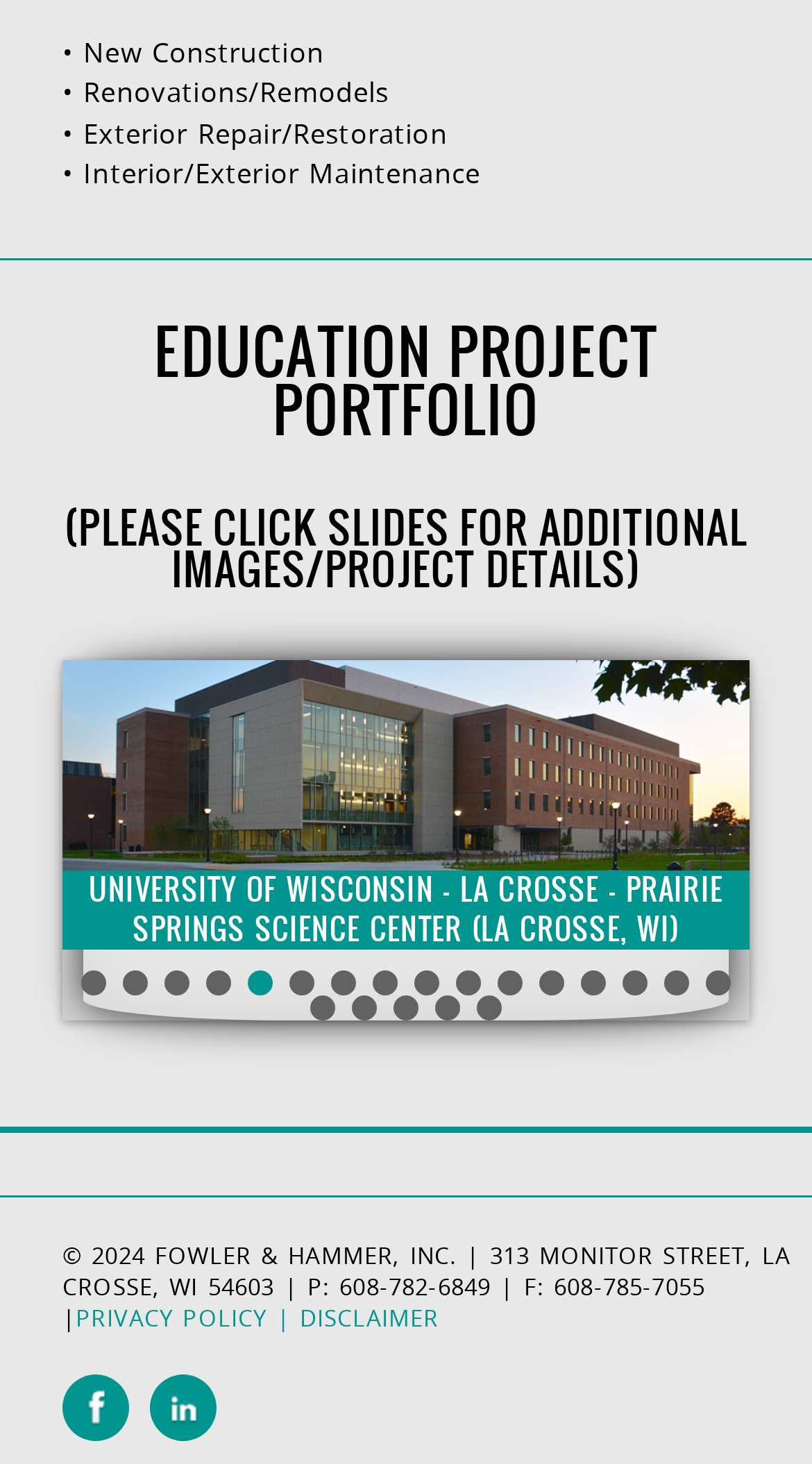Locate the UI element described by alt="Linked in" and provide its bounding box coordinates. Use the format (top-left x, top-left y, bottom-right x, bottom-right y) with all values as floating point numbers between 0 and 1.

[0.185, 0.964, 0.267, 0.99]